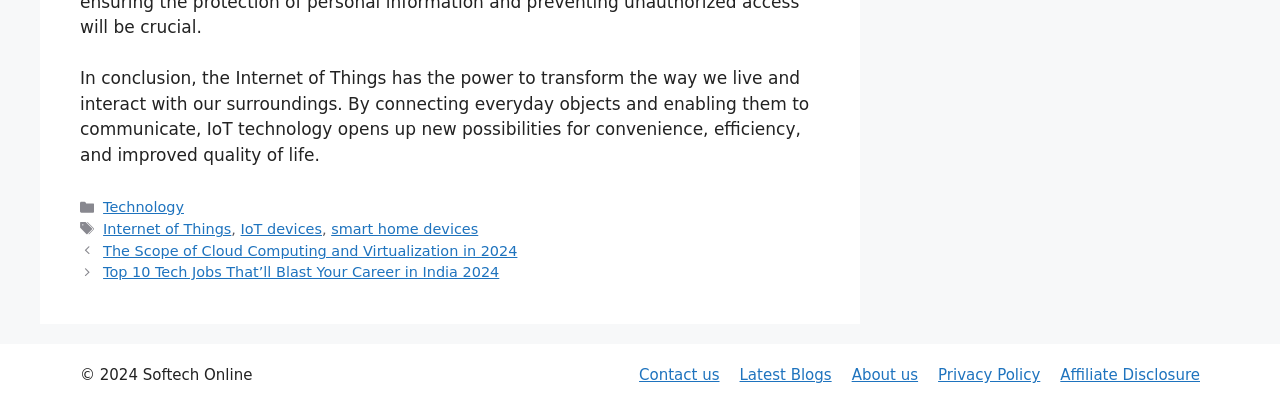Determine the bounding box coordinates for the UI element described. Format the coordinates as (top-left x, top-left y, bottom-right x, bottom-right y) and ensure all values are between 0 and 1. Element description: Technology

[0.081, 0.49, 0.144, 0.529]